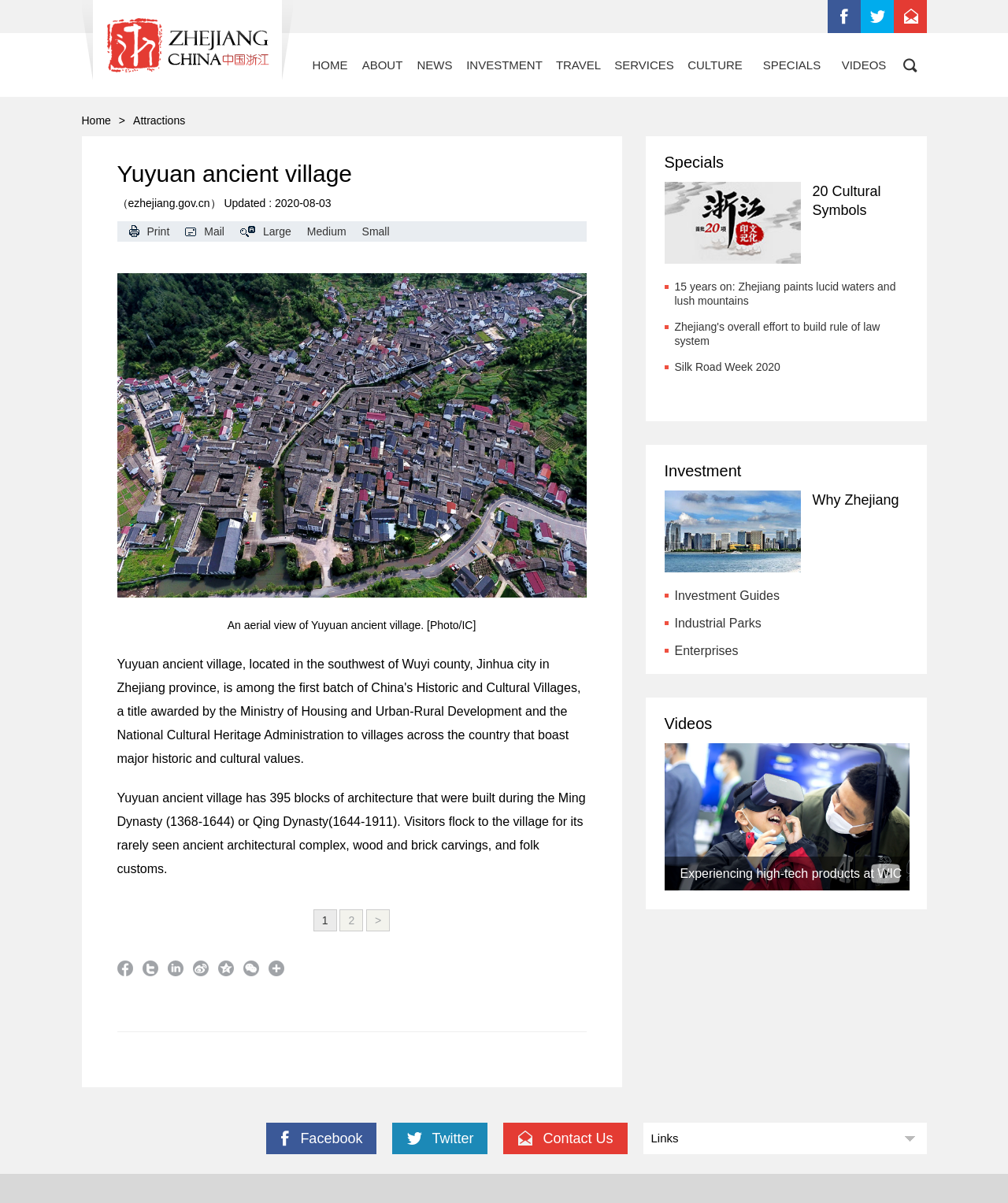Could you highlight the region that needs to be clicked to execute the instruction: "Visit the HOME page"?

[0.303, 0.027, 0.352, 0.08]